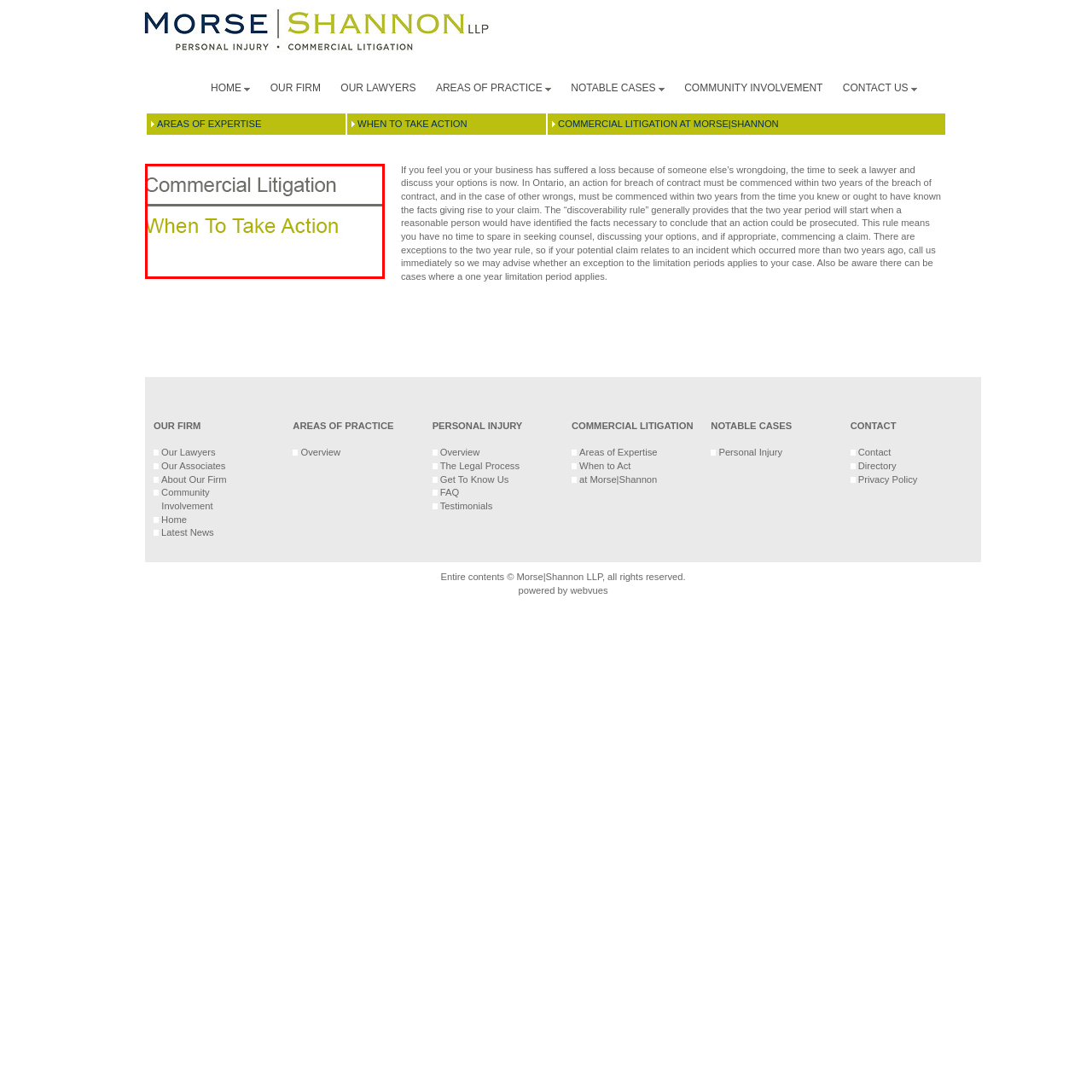Provide a detailed narrative of the image inside the red-bordered section.

The image displays the heading “When To Take Action” beneath the main title “Commercial Litigation.” The text is rendered in a modern, bold font, emphasizing the importance of timely legal action. The header is designed in a two-tone color scheme, with "Commercial Litigation" in gray and “When To Take Action” in a striking shade of yellow, drawing the viewer's attention to the proactive message it conveys. This visual representation aligns with the context of the associated content, underscoring the urgency and necessity of seeking legal guidance at the appropriate moments in commercial disputes.